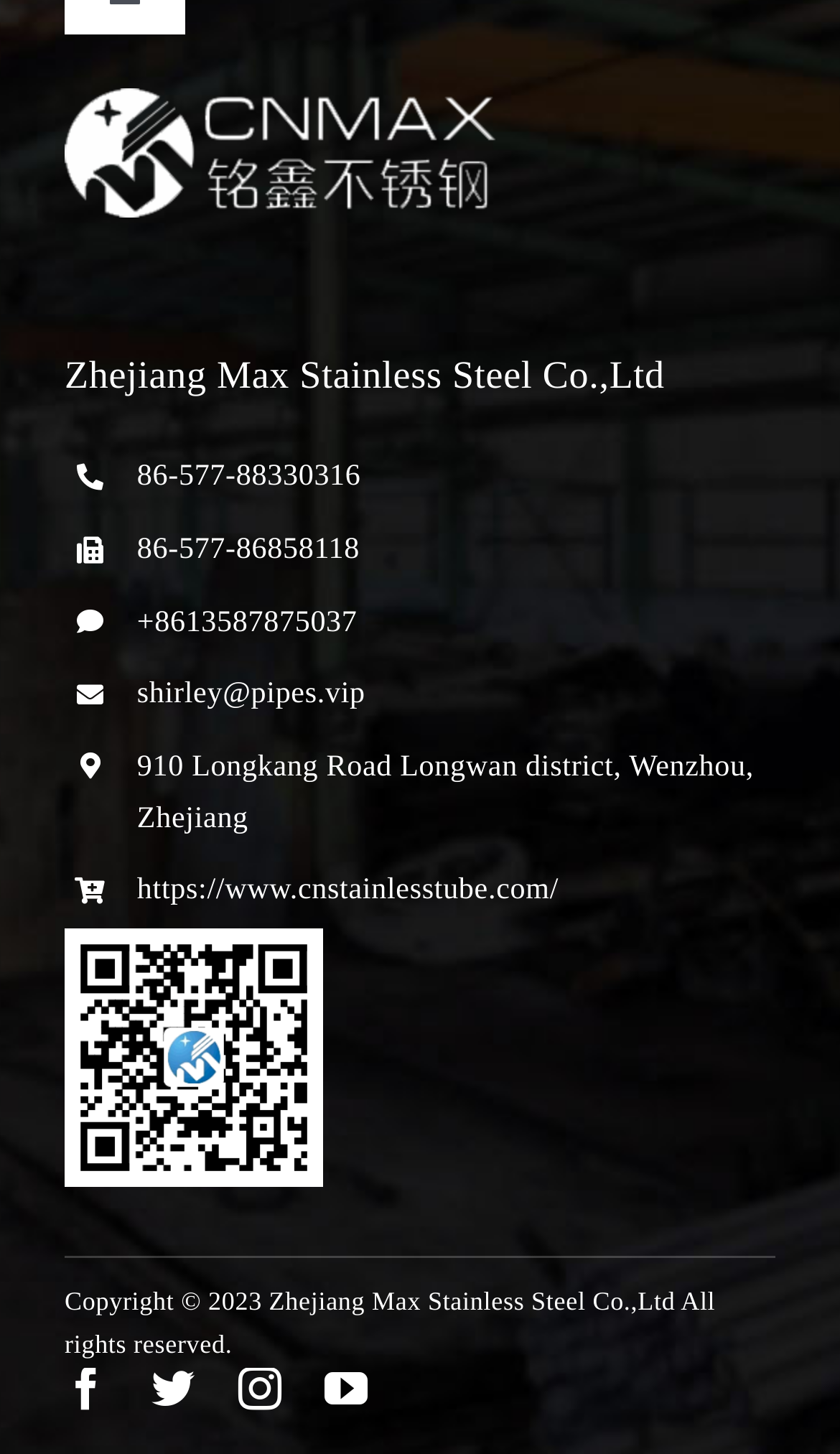Respond to the question below with a single word or phrase:
What is the company name?

Zhejiang Max Stainless Steel Co.,Ltd